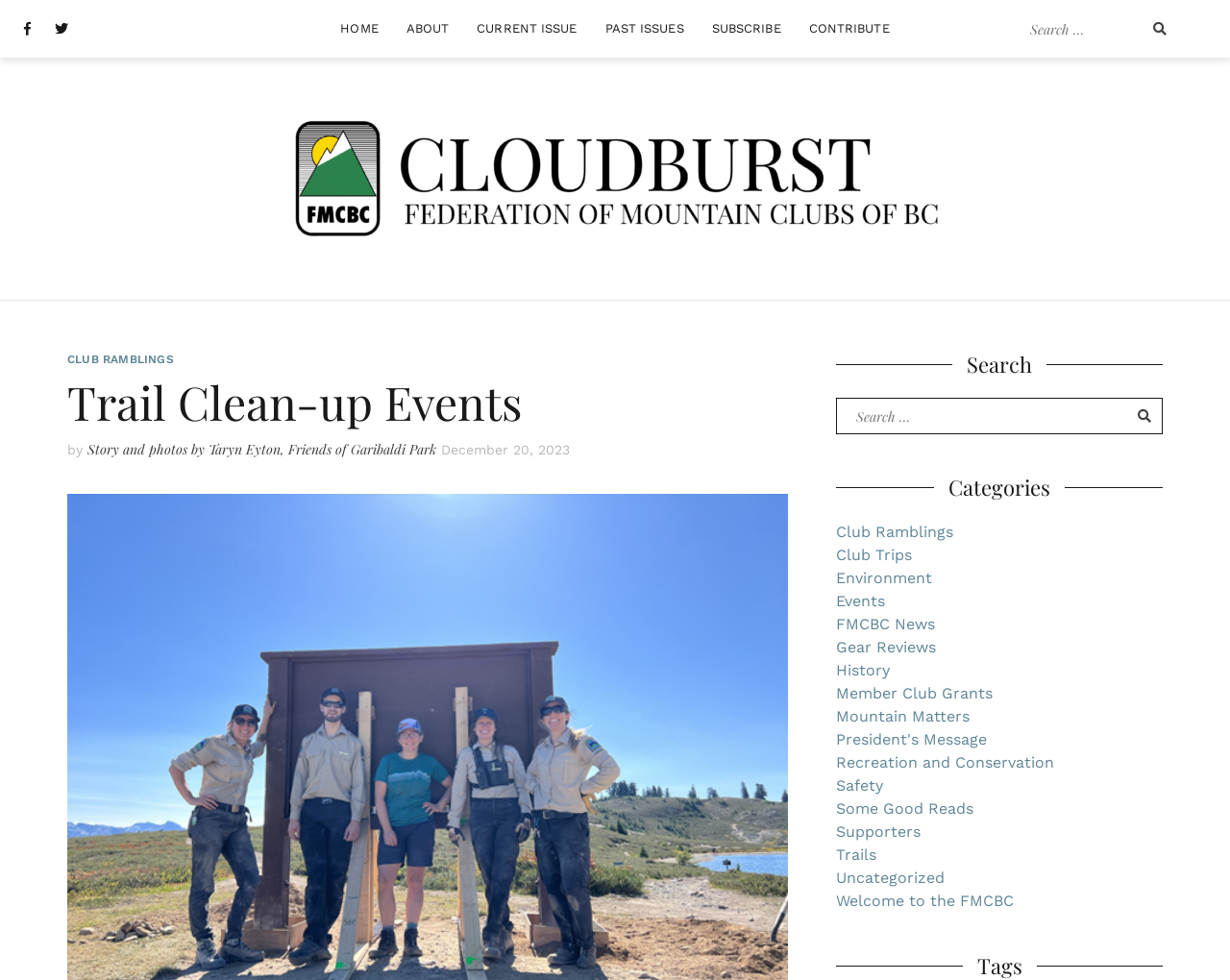What is the author of the story?
Look at the image and provide a detailed response to the question.

The text mentions 'Story and photos by Taryn Eyton, Friends of Garibaldi Park', indicating that Taryn Eyton is the author of the story.